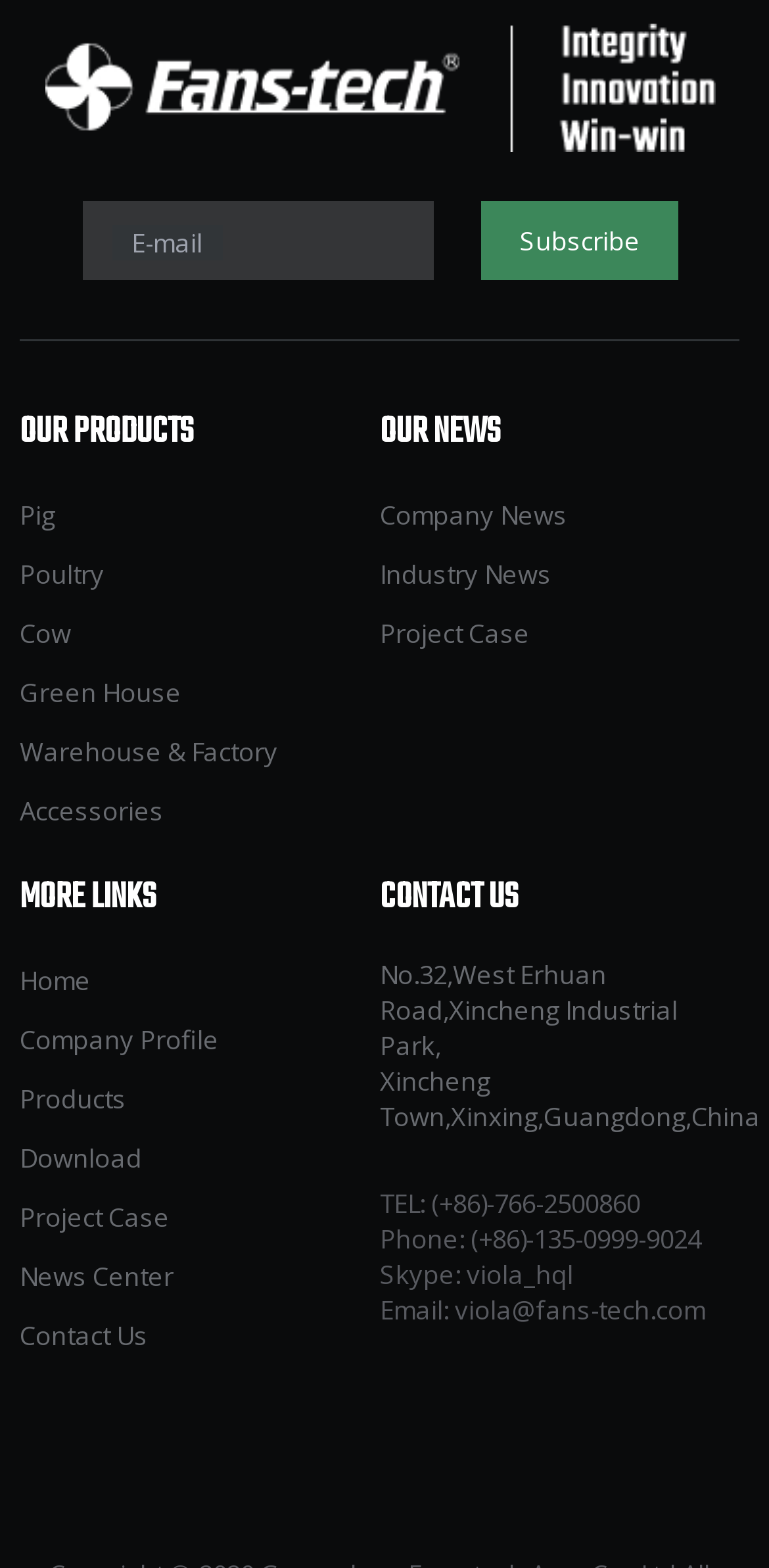Determine the bounding box coordinates of the clickable region to execute the instruction: "Contact us via email". The coordinates should be four float numbers between 0 and 1, denoted as [left, top, right, bottom].

[0.591, 0.823, 0.917, 0.846]